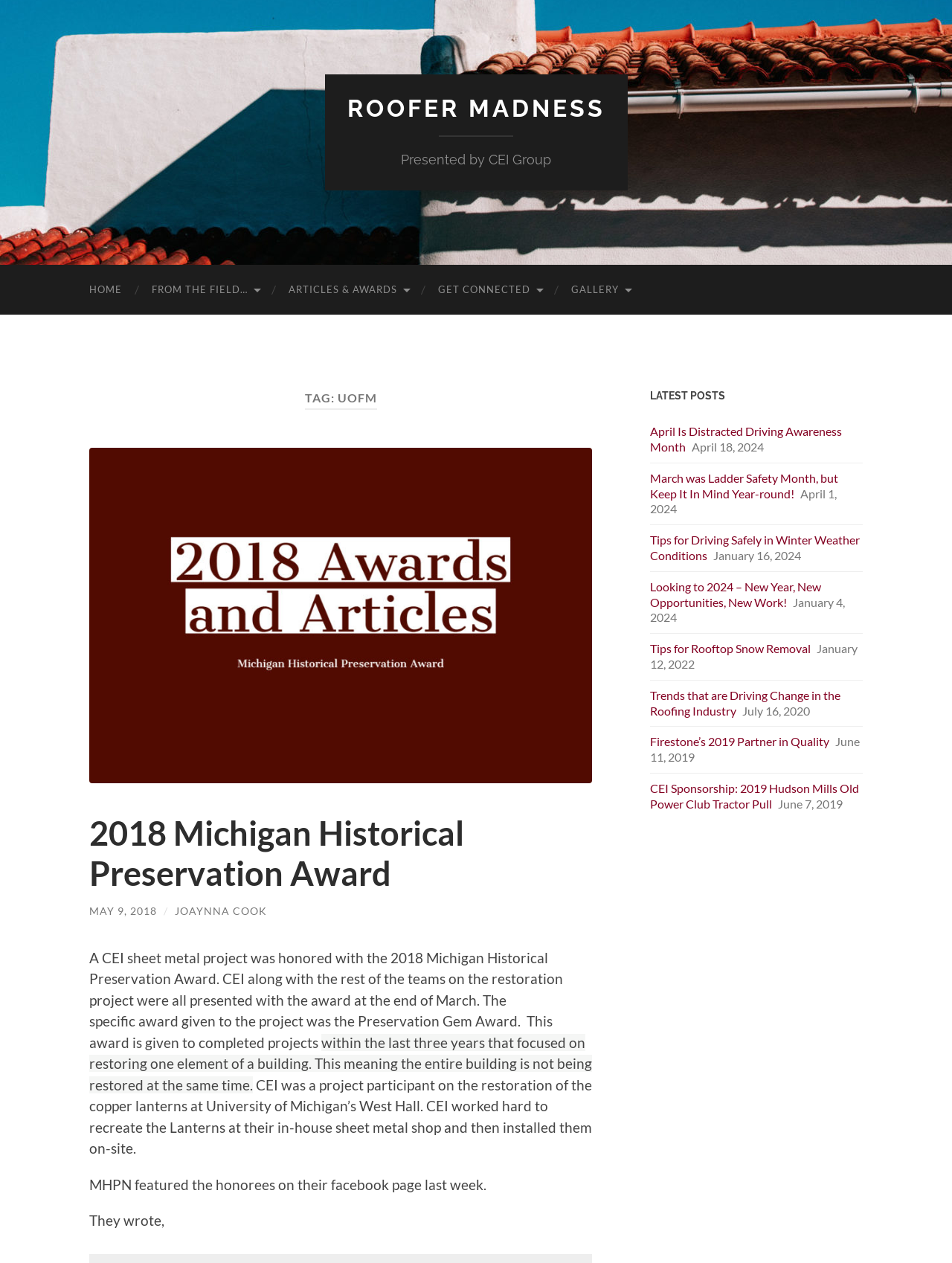Summarize the webpage in an elaborate manner.

The webpage is titled "uofm – Roofer Madness" and appears to be a blog or news site focused on roofing and construction-related topics. At the top of the page, there is a prominent link to "ROOFER MADNESS" and a static text element that reads "Presented by CEI Group".

Below this, there is a navigation menu with links to "HOME", "FROM THE FIELD…", "ARTICLES & AWARDS", "GET CONNECTED", and "GALLERY". These links are arranged horizontally across the page.

The main content area of the page is divided into two sections. On the left side, there is a header section with a heading that reads "TAG: UOFM". Below this, there is a figure element that contains a link, and a series of headings and links related to a specific news article or blog post. The article appears to be about a CEI sheet metal project that won the 2018 Michigan Historical Preservation Award. The text describes the project and the award, and includes quotes from the award presenter.

On the right side of the page, there is a complementary section with a heading that reads "LATEST POSTS". This section contains a list of links to recent blog posts or news articles, each with a title and a date. The posts appear to be related to roofing and construction topics, and include titles such as "April Is Distracted Driving Awareness Month", "Tips for Driving Safely in Winter Weather Conditions", and "Trends that are Driving Change in the Roofing Industry".